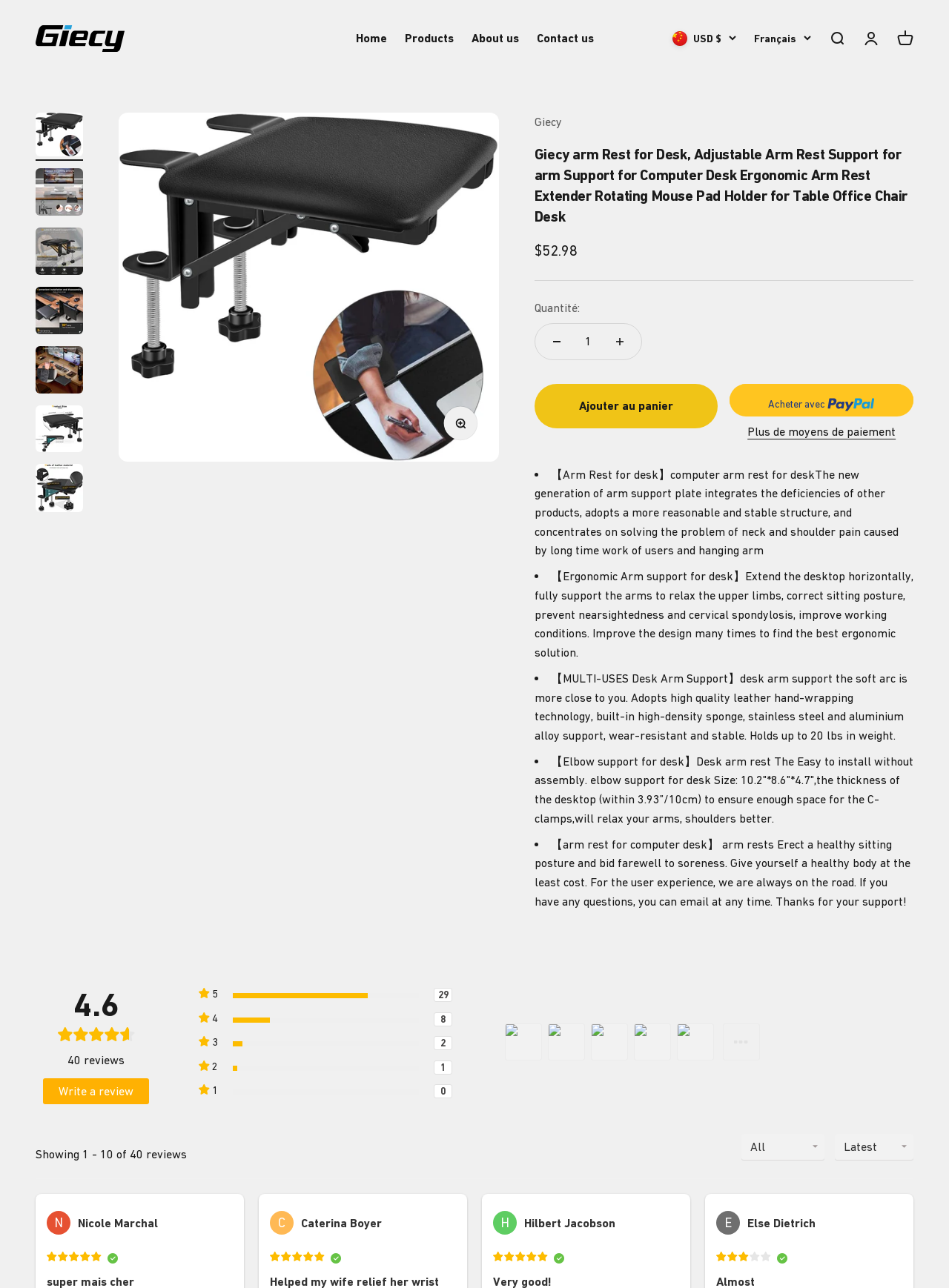How many reviews are there for this product?
Give a detailed response to the question by analyzing the screenshot.

The number of reviews for this product can be found at the bottom of the page, where it is listed as '40 reviews'.